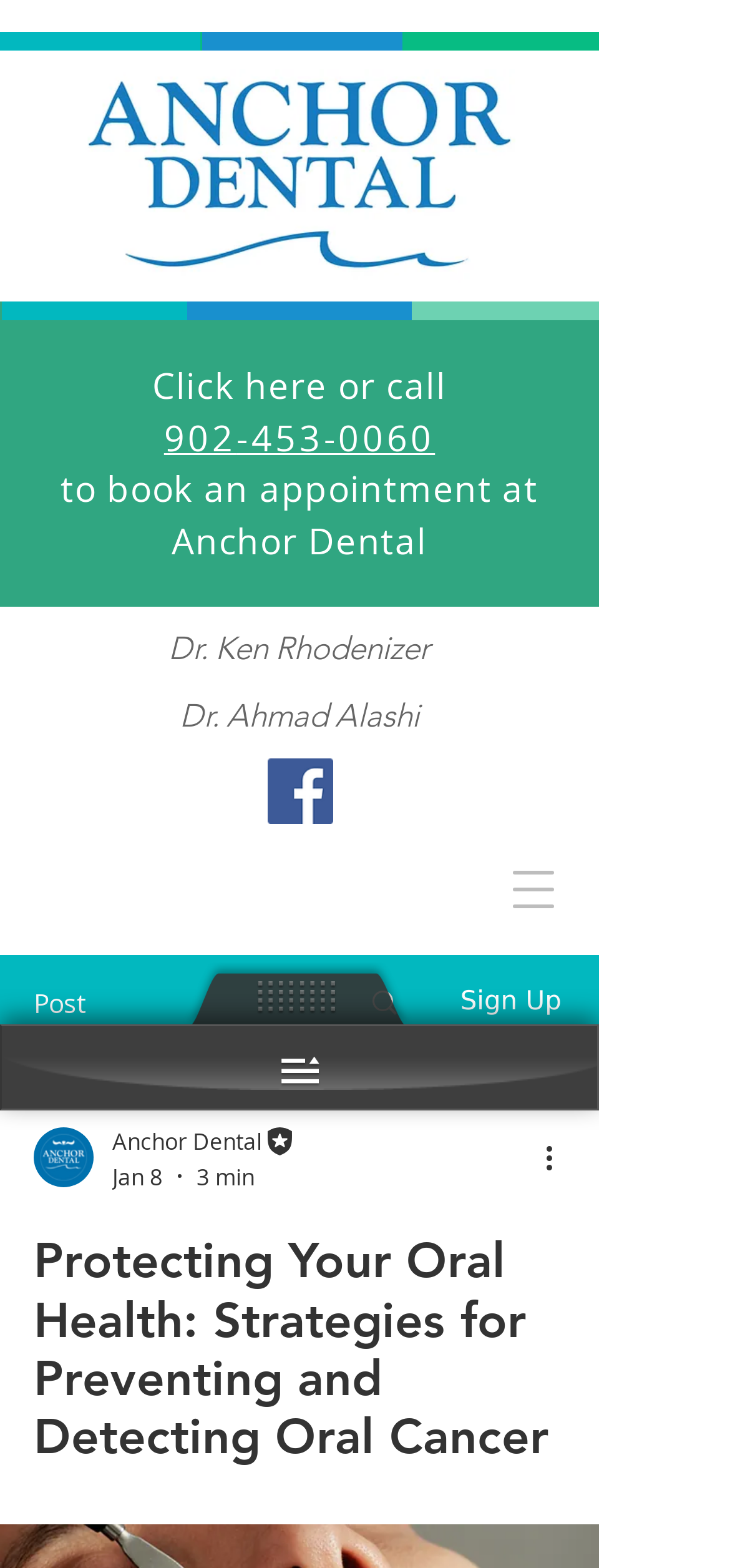What is the phone number to book an appointment?
Based on the screenshot, answer the question with a single word or phrase.

902-453-0060